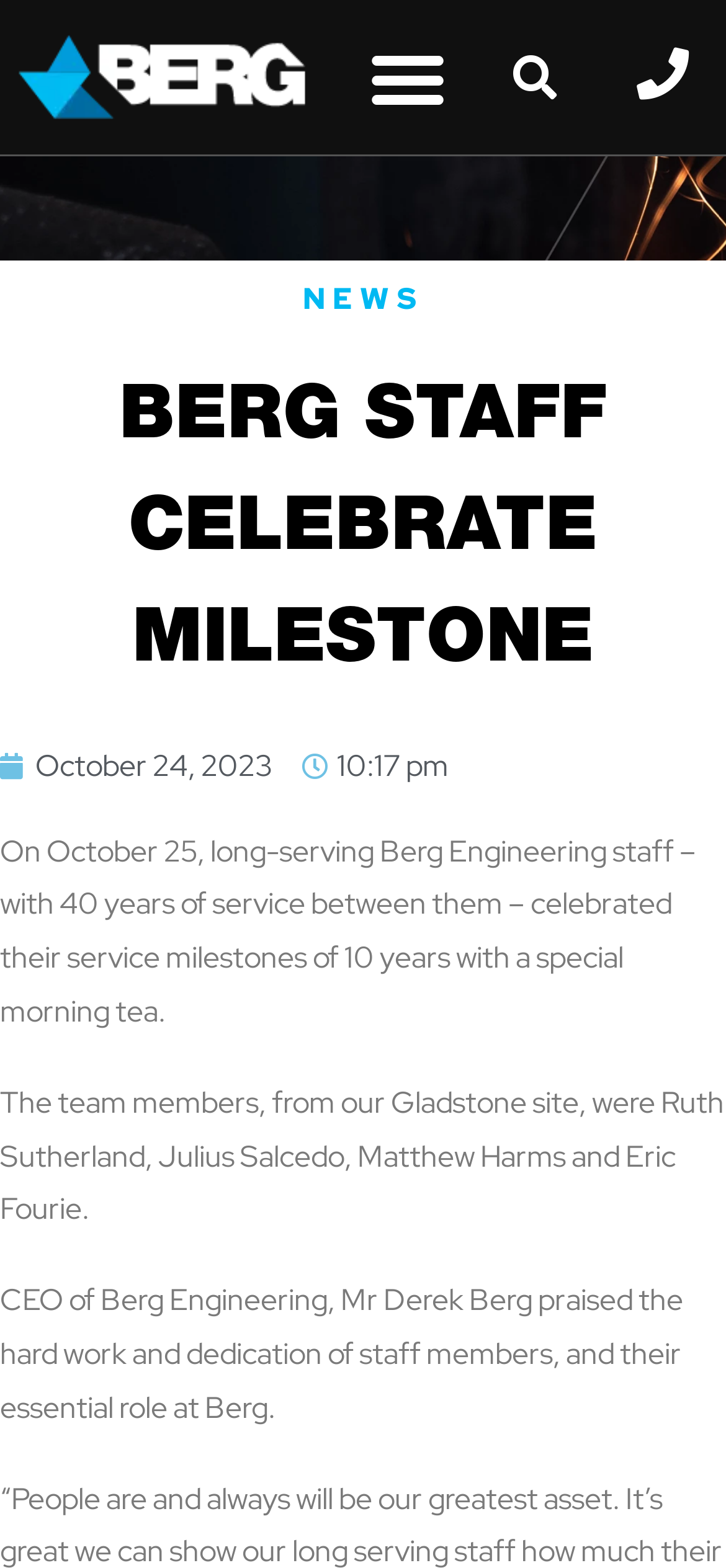Highlight the bounding box of the UI element that corresponds to this description: "Menu".

[0.481, 0.012, 0.642, 0.087]